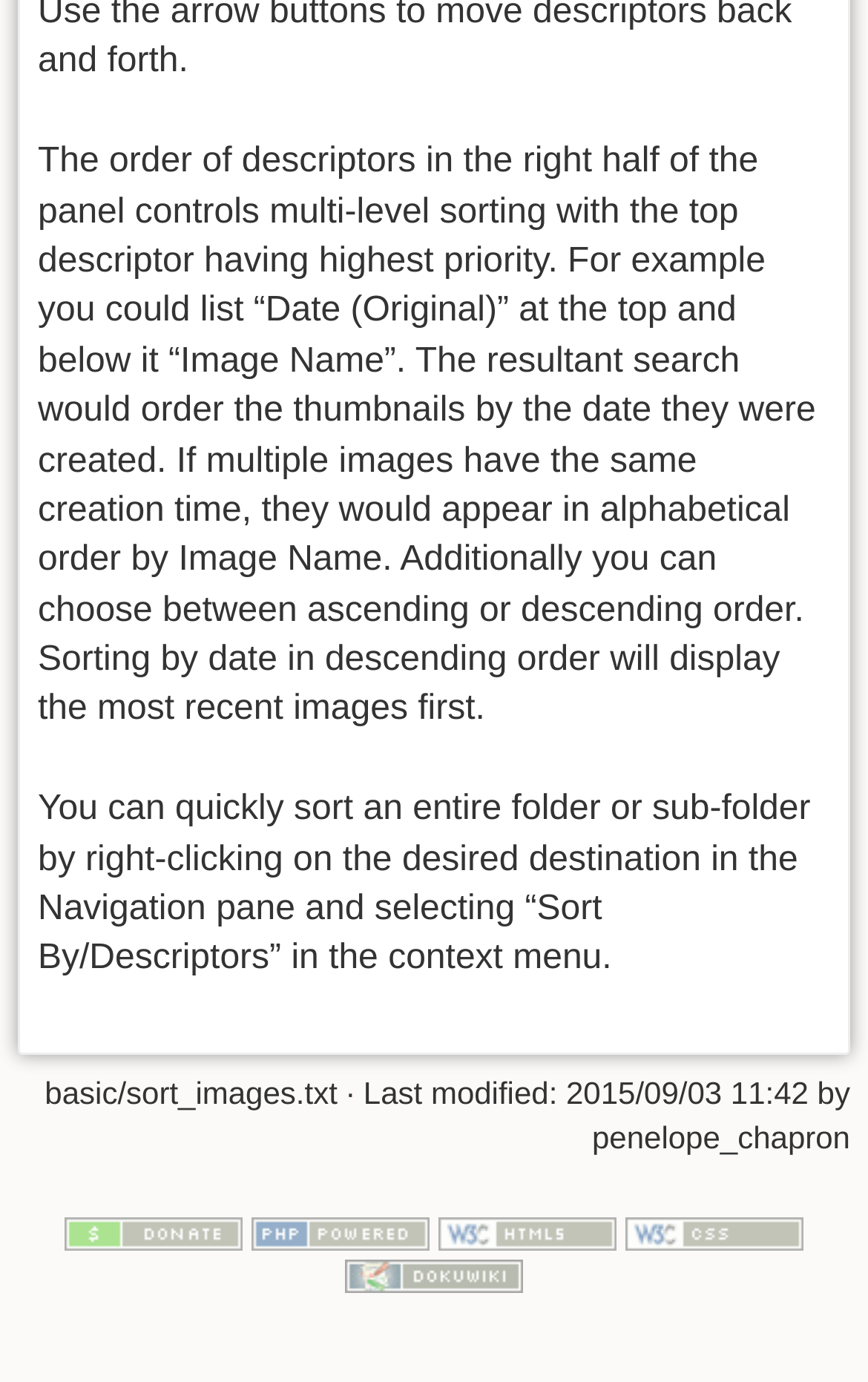Identify the bounding box of the HTML element described as: "title="Valid HTML5"".

[0.505, 0.877, 0.71, 0.903]